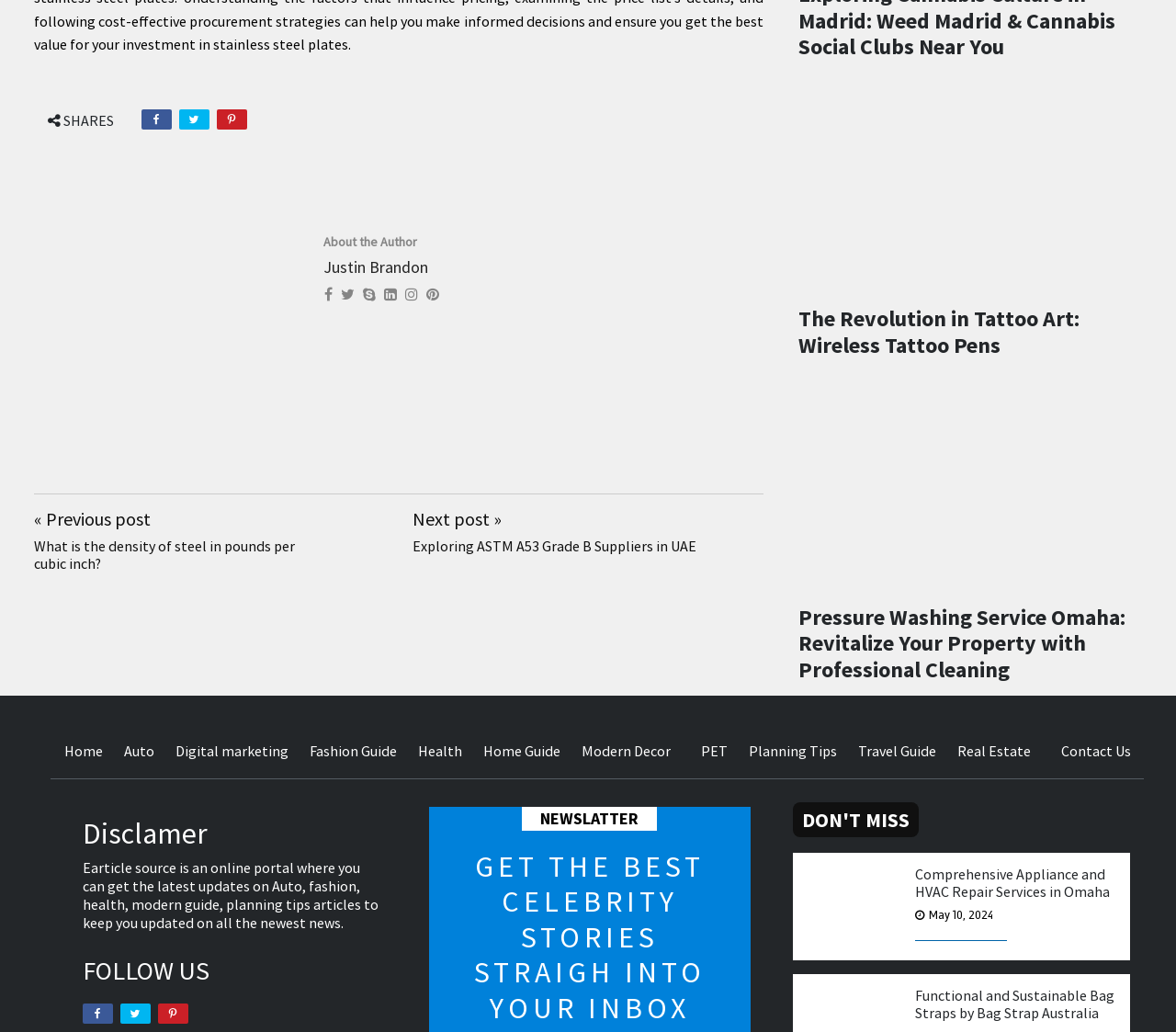Using the provided element description, identify the bounding box coordinates as (top-left x, top-left y, bottom-right x, bottom-right y). Ensure all values are between 0 and 1. Description: « Previous post

[0.029, 0.492, 0.128, 0.514]